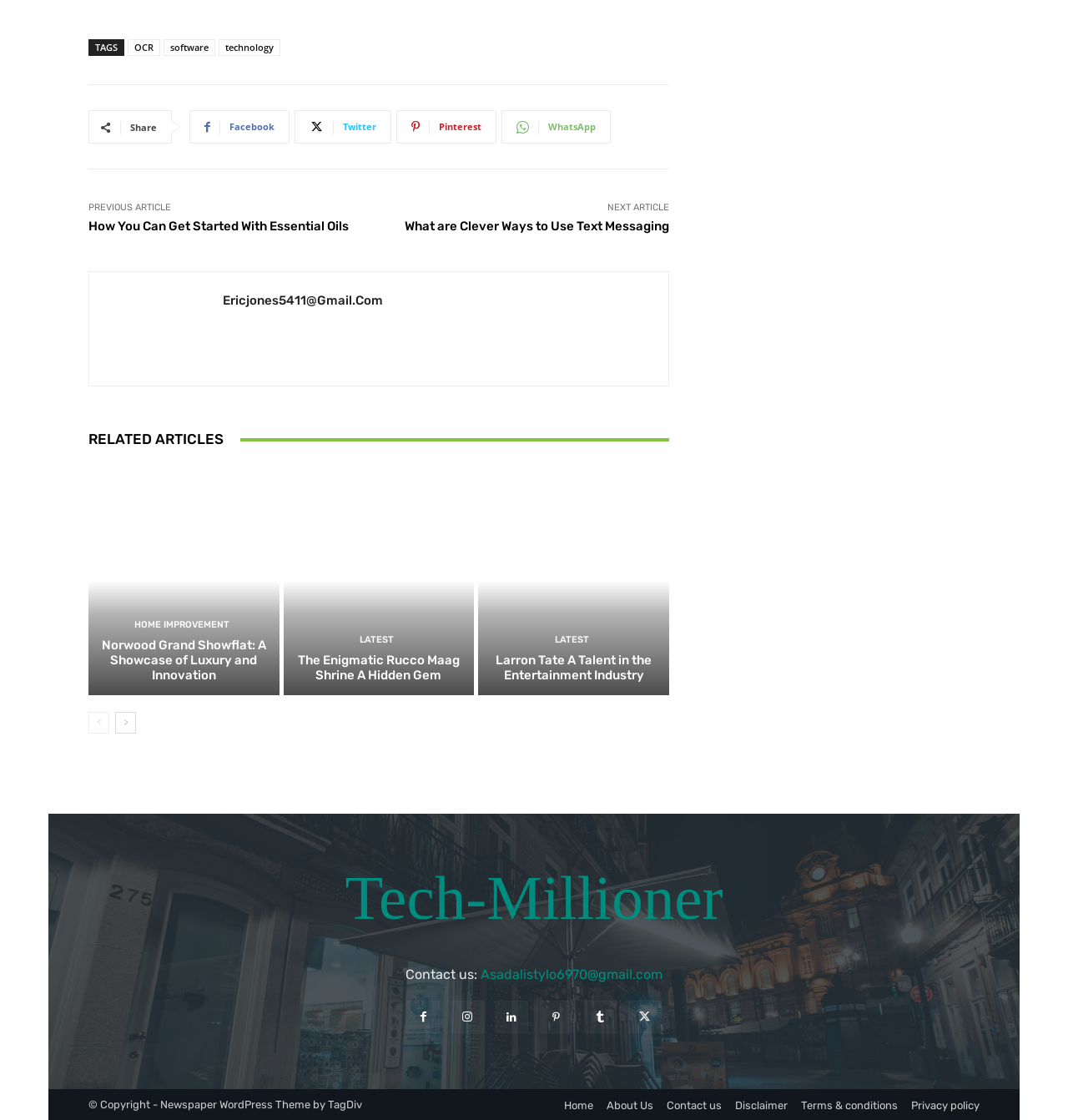Please provide the bounding box coordinates for the element that needs to be clicked to perform the instruction: "Apply for Mitchell’s Plain Bursary and Role Model Trust 2020". The coordinates must consist of four float numbers between 0 and 1, formatted as [left, top, right, bottom].

None